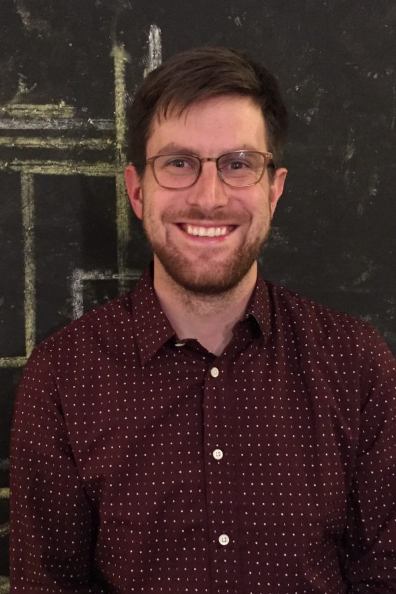What is the background of the image?
Provide a detailed and well-explained answer to the question.

The caption describes the backdrop as a chalkboard with faint chalk lines, suggesting a creative or educational environment, which implies that the background of the image is a chalkboard.